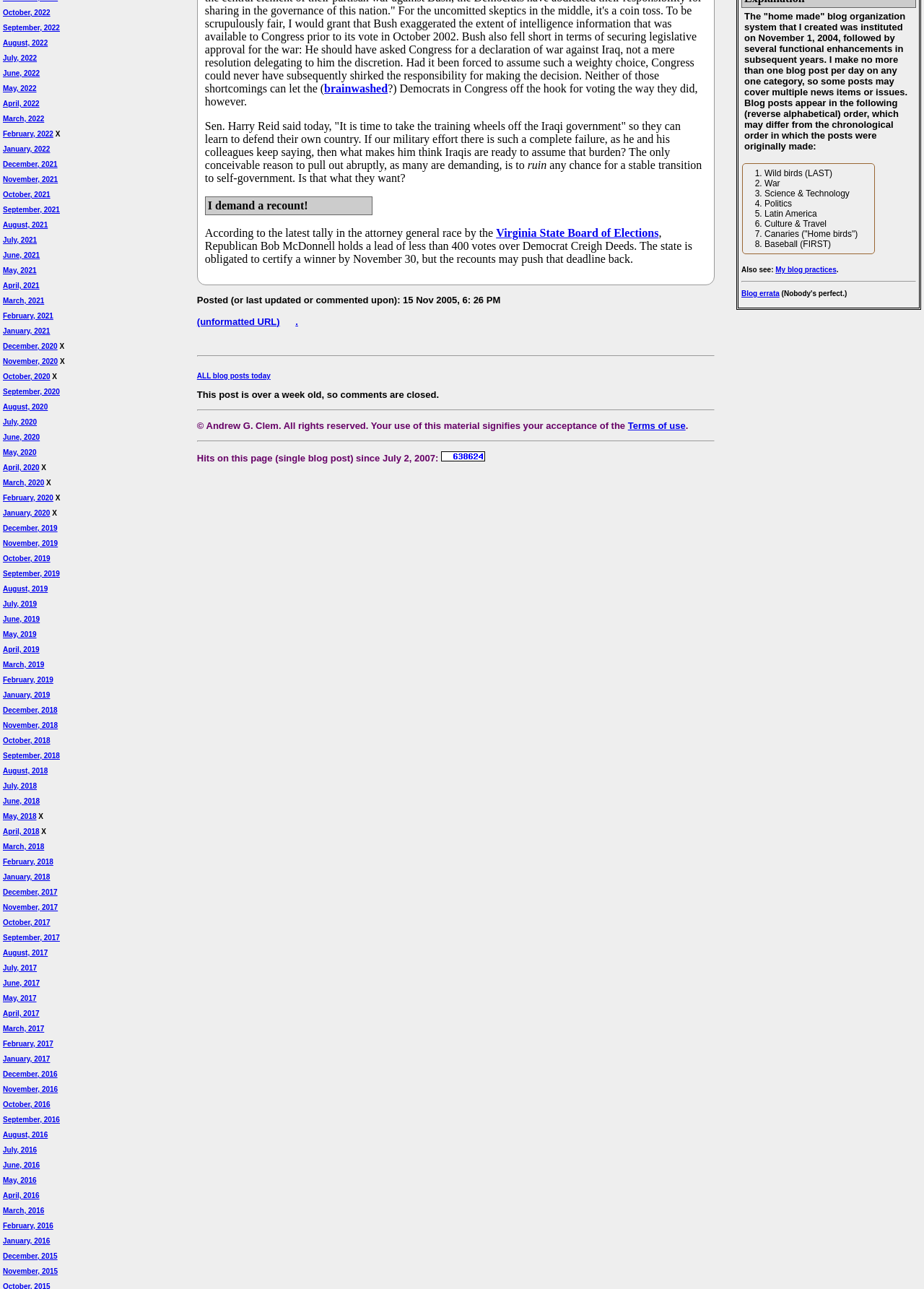Determine the bounding box for the HTML element described here: "brainwashed". The coordinates should be given as [left, top, right, bottom] with each number being a float between 0 and 1.

[0.351, 0.064, 0.42, 0.073]